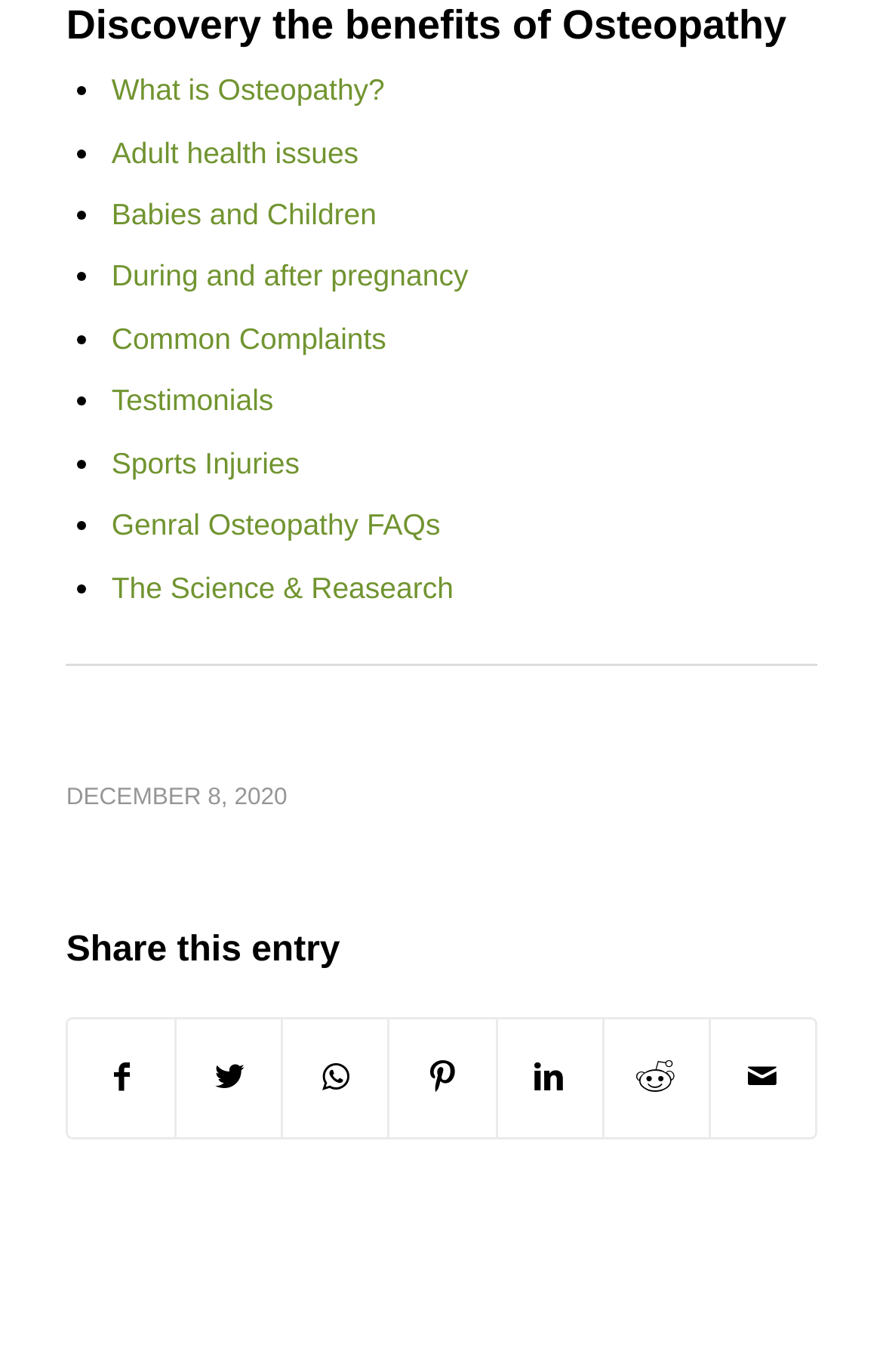How many links are there in the webpage?
Please use the visual content to give a single word or phrase answer.

13